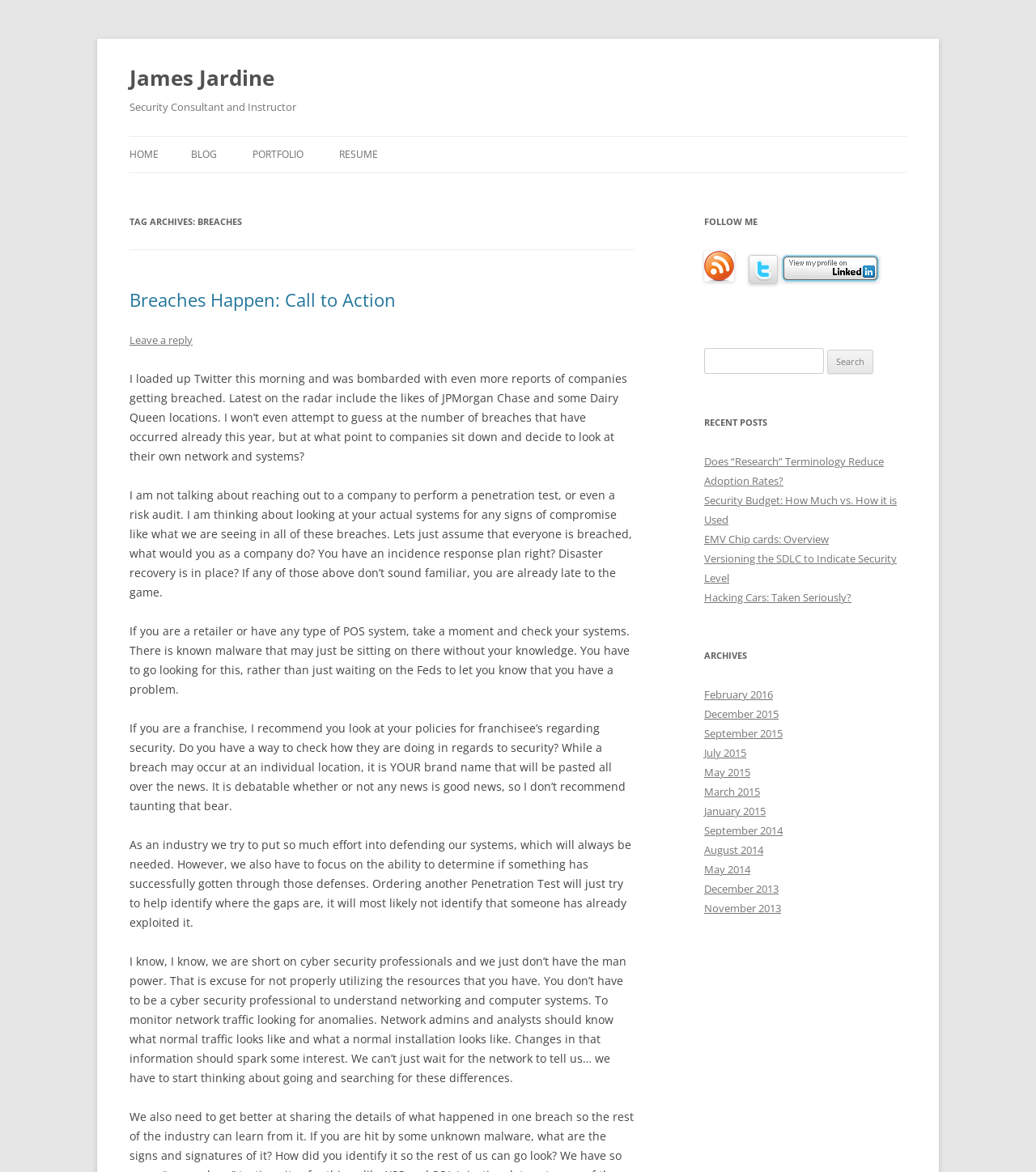Ascertain the bounding box coordinates for the UI element detailed here: "March 2015". The coordinates should be provided as [left, top, right, bottom] with each value being a float between 0 and 1.

[0.68, 0.669, 0.734, 0.682]